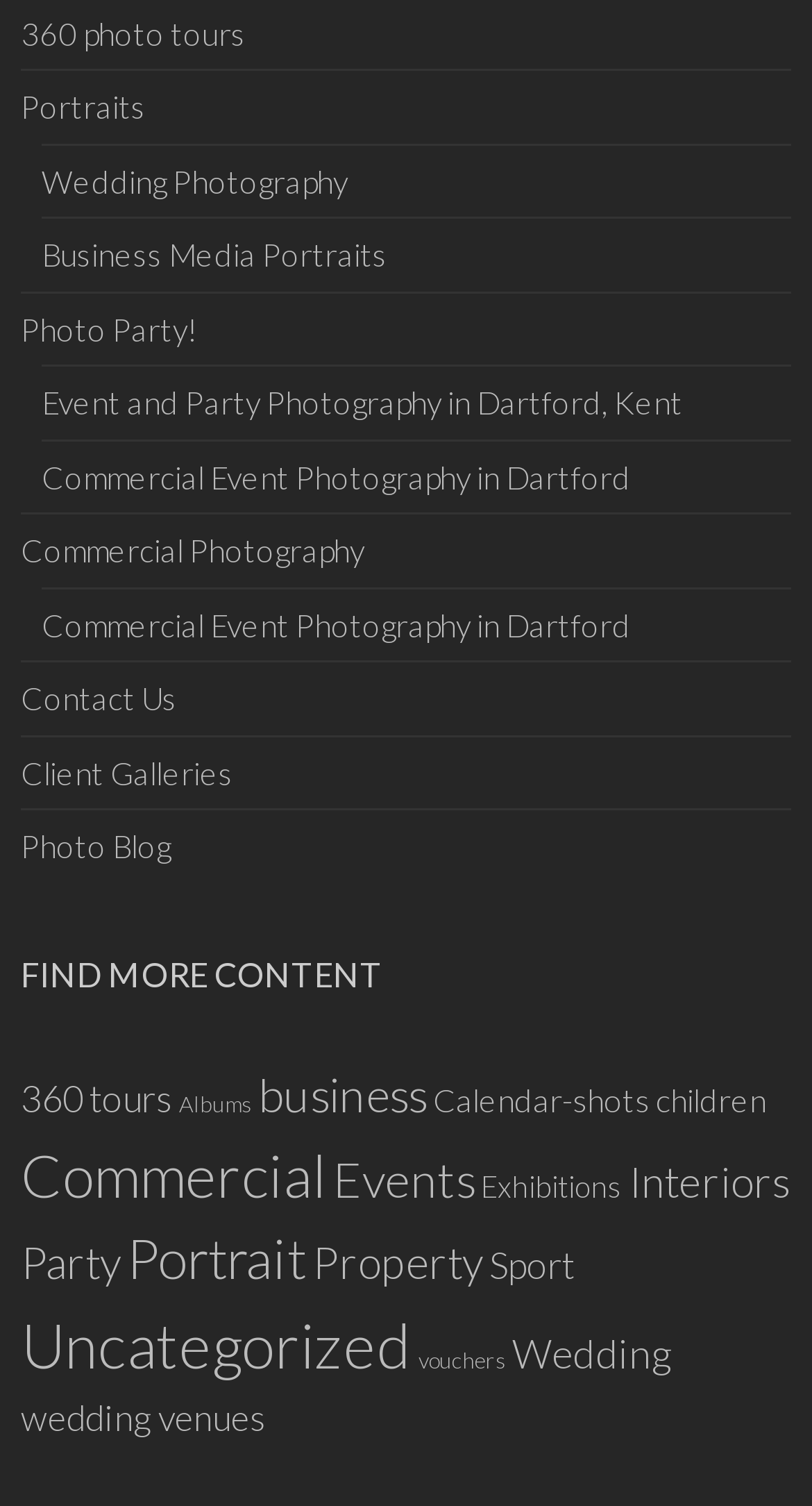Pinpoint the bounding box coordinates of the clickable element needed to complete the instruction: "Contact Us". The coordinates should be provided as four float numbers between 0 and 1: [left, top, right, bottom].

[0.026, 0.451, 0.218, 0.476]